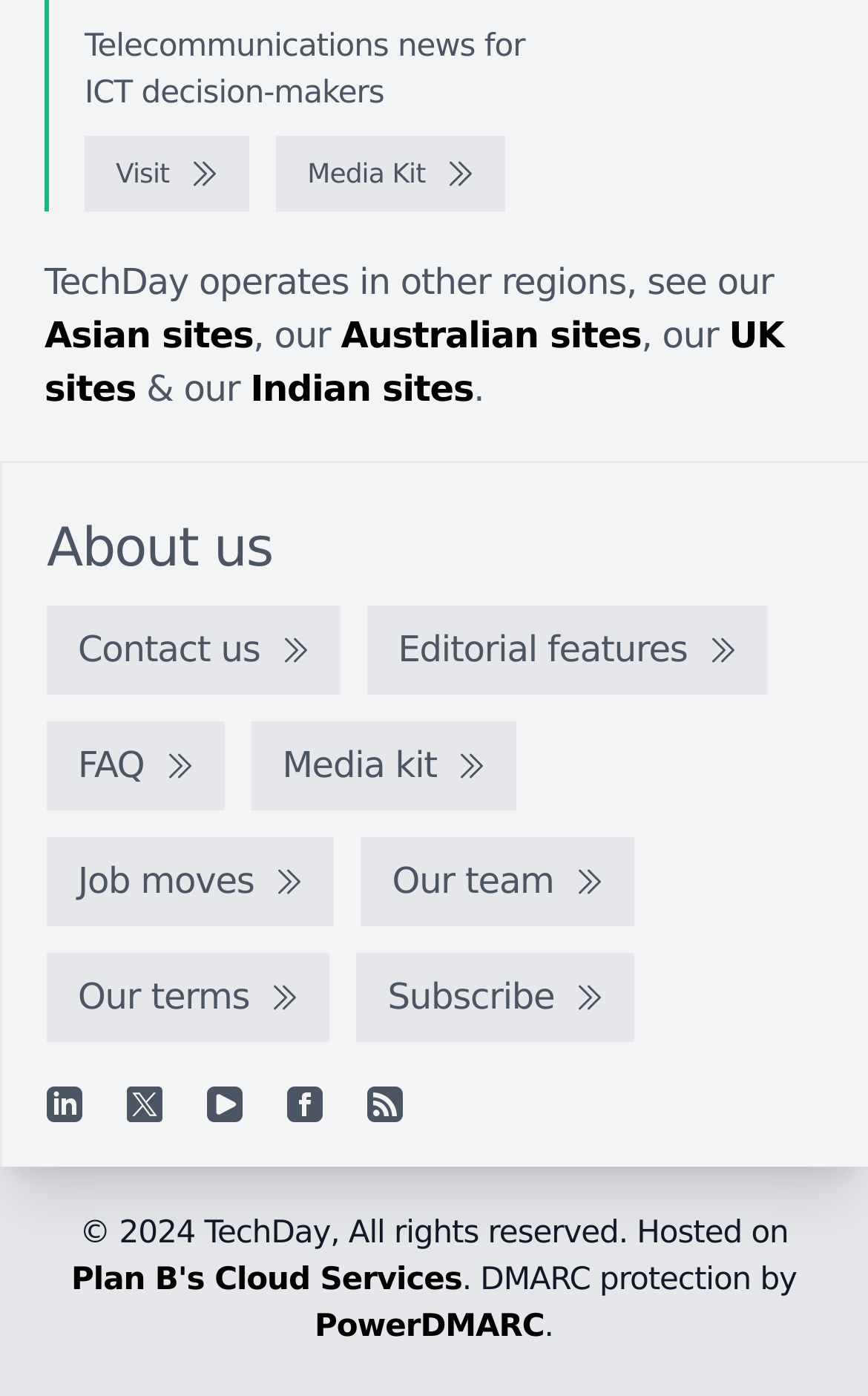Please give a concise answer to this question using a single word or phrase: 
How many social media links are available?

5